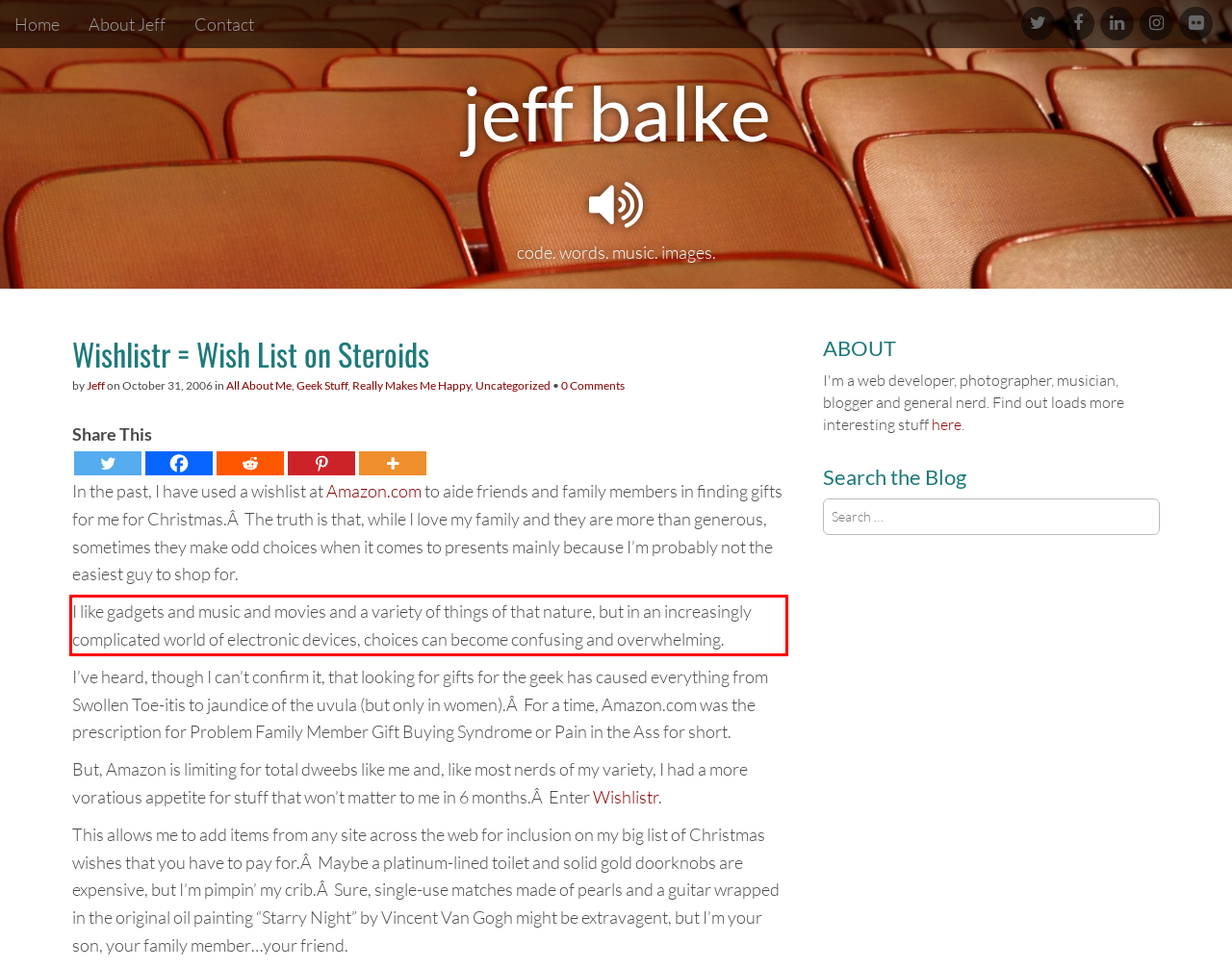Please perform OCR on the UI element surrounded by the red bounding box in the given webpage screenshot and extract its text content.

I like gadgets and music and movies and a variety of things of that nature, but in an increasingly complicated world of electronic devices, choices can become confusing and overwhelming.